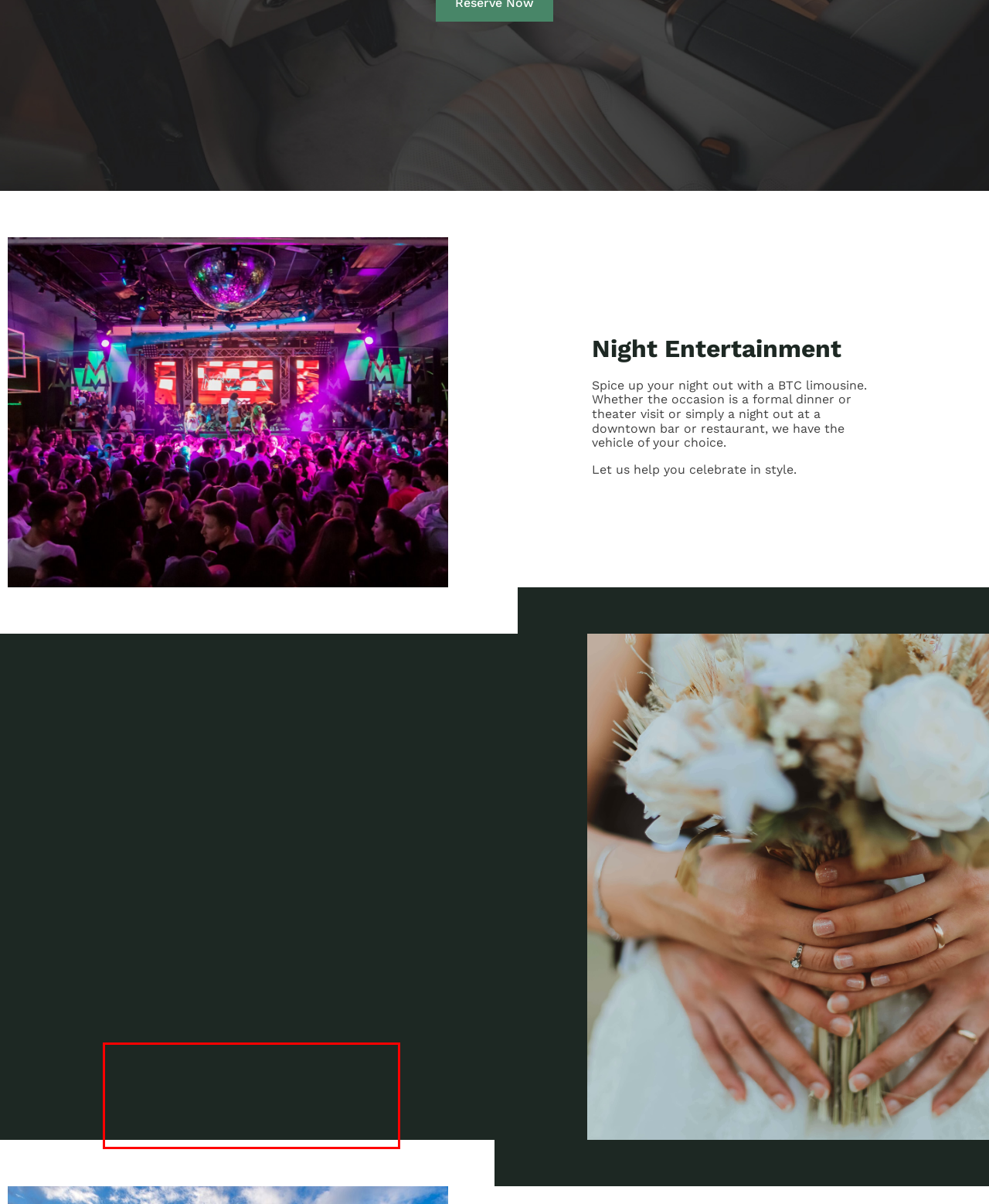Using the provided screenshot of a webpage, recognize and generate the text found within the red rectangle bounding box.

We know how important it is that your special day be memorable, enjoyable and worry free. For that reason we have trained our limousine and Town Car chauffeurs extensively to meet your every wedding day need, so you can sit back, relax and enjoy one of the happiest days of your life.